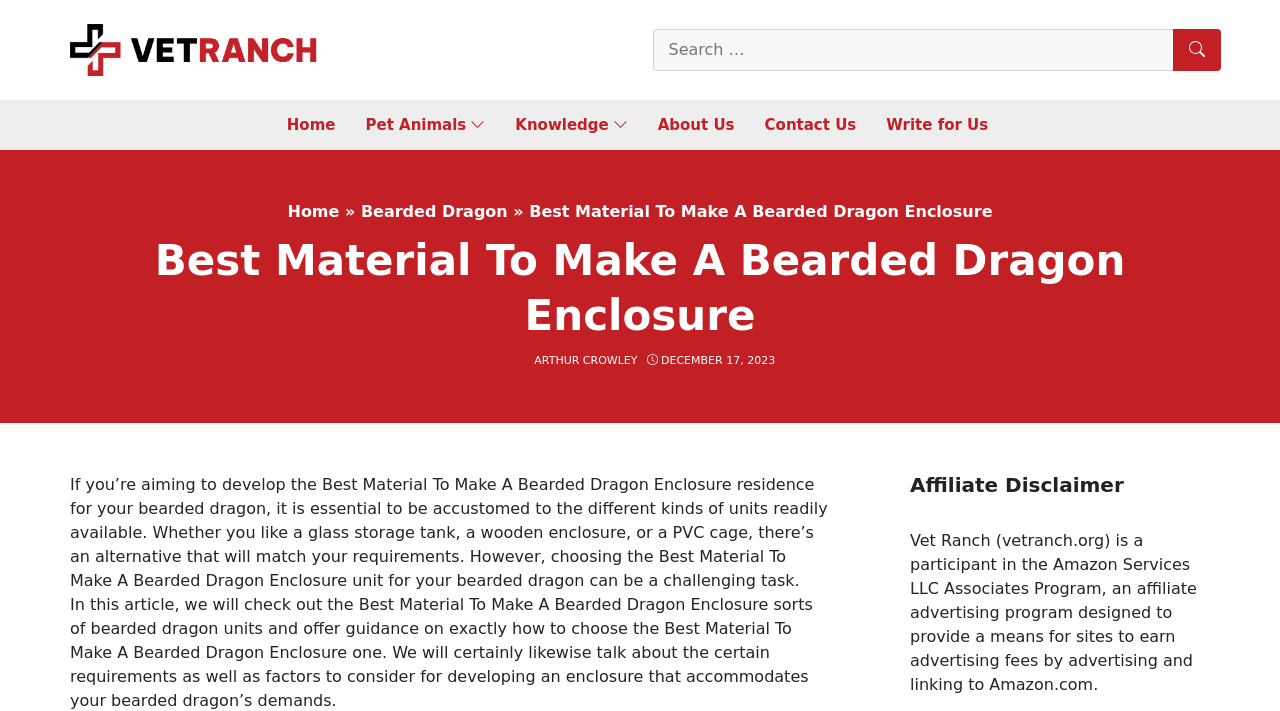When was the article published?
Using the image as a reference, answer the question with a short word or phrase.

DECEMBER 17, 2023